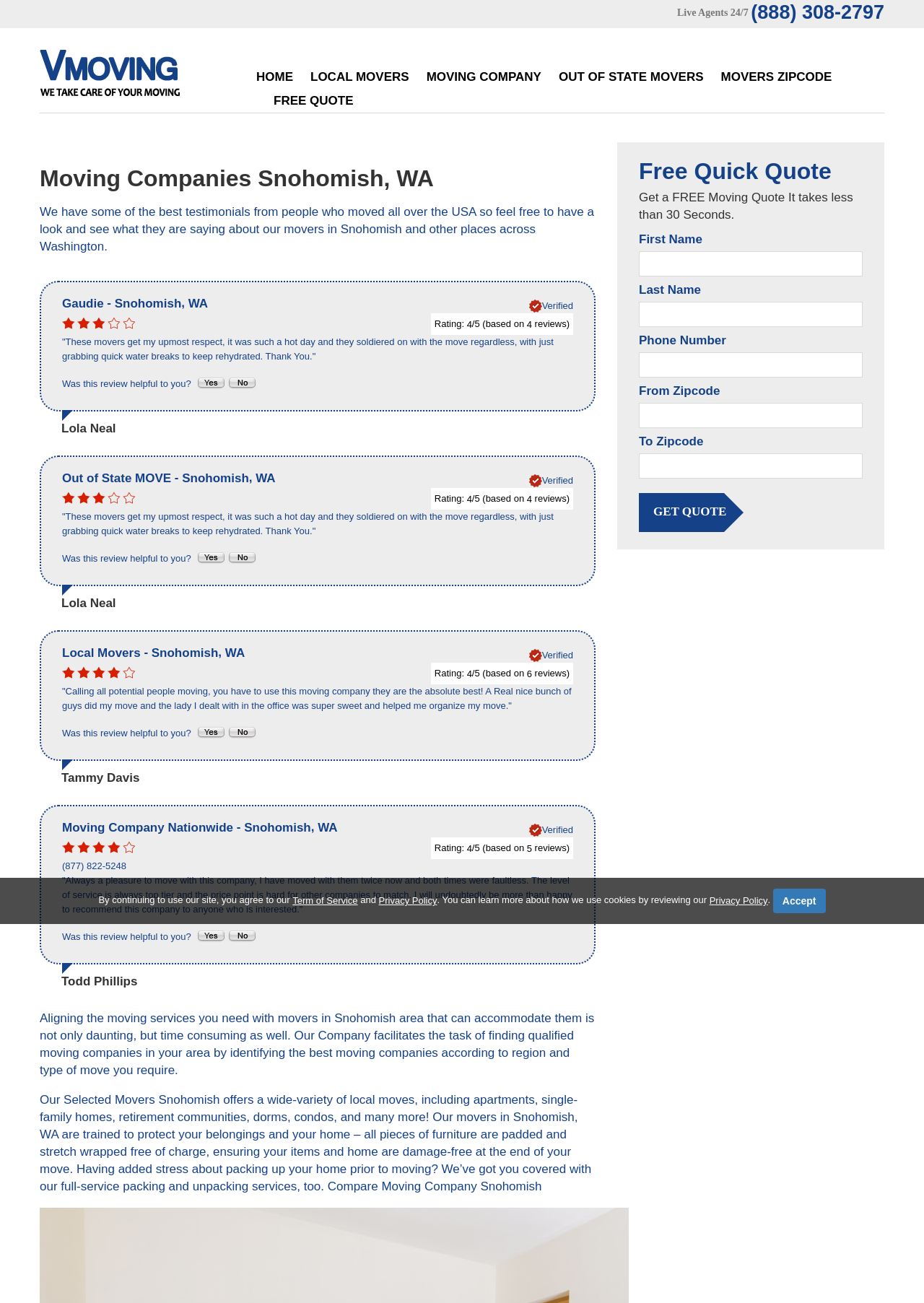Please indicate the bounding box coordinates for the clickable area to complete the following task: "Read the review from Lola Neal". The coordinates should be specified as four float numbers between 0 and 1, i.e., [left, top, right, bottom].

[0.066, 0.324, 0.125, 0.334]